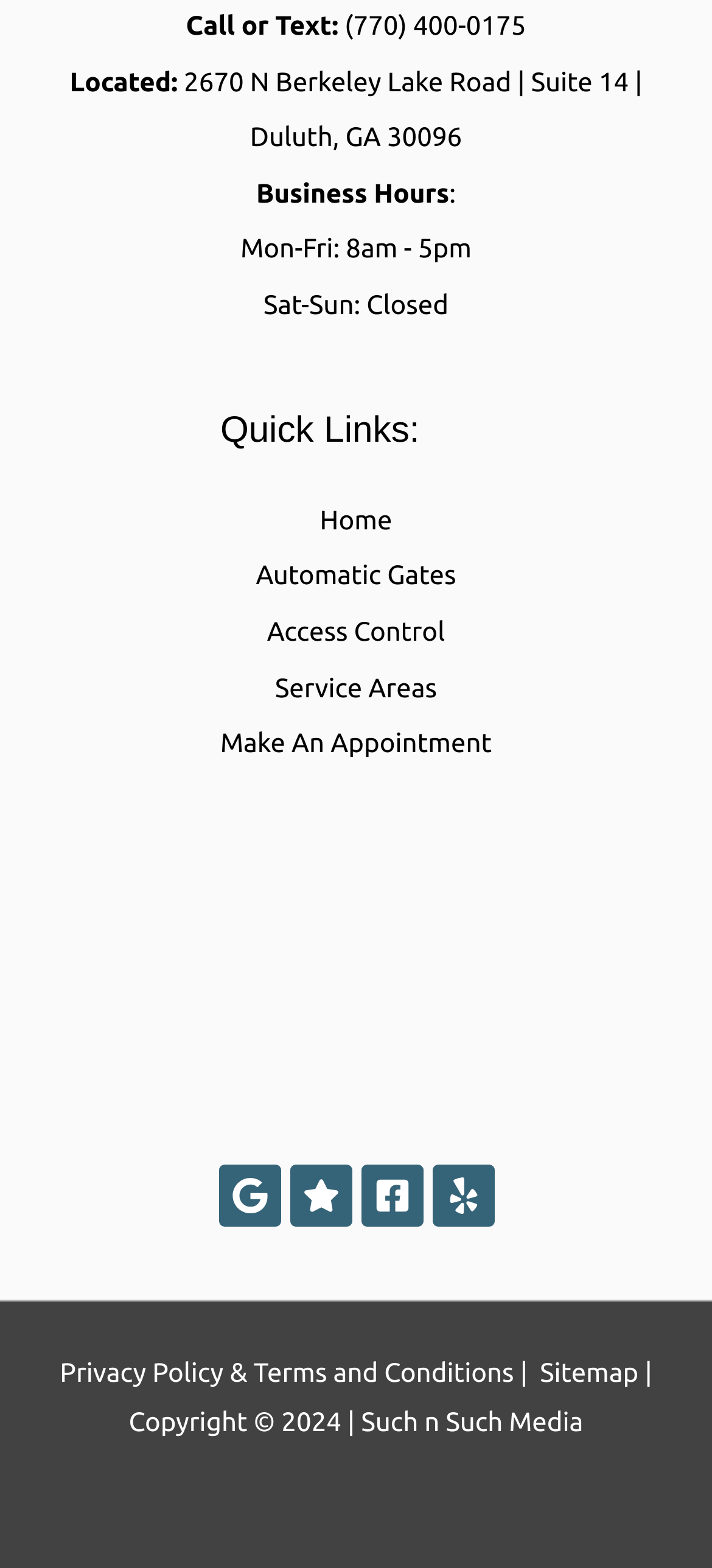Find the bounding box coordinates of the element you need to click on to perform this action: 'Check the business hours'. The coordinates should be represented by four float values between 0 and 1, in the format [left, top, right, bottom].

[0.338, 0.148, 0.662, 0.168]